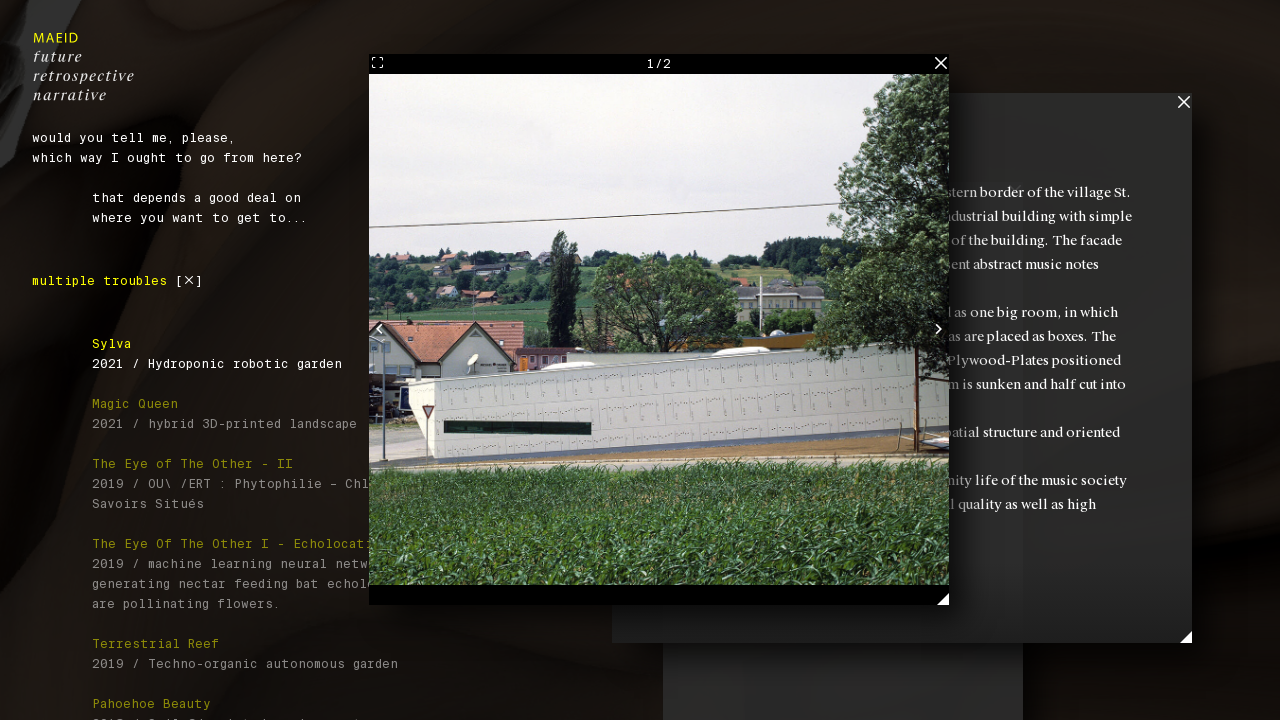Please specify the bounding box coordinates of the element that should be clicked to execute the given instruction: 'Check the credits'. Ensure the coordinates are four float numbers between 0 and 1, expressed as [left, top, right, bottom].

[0.52, 0.256, 0.563, 0.278]